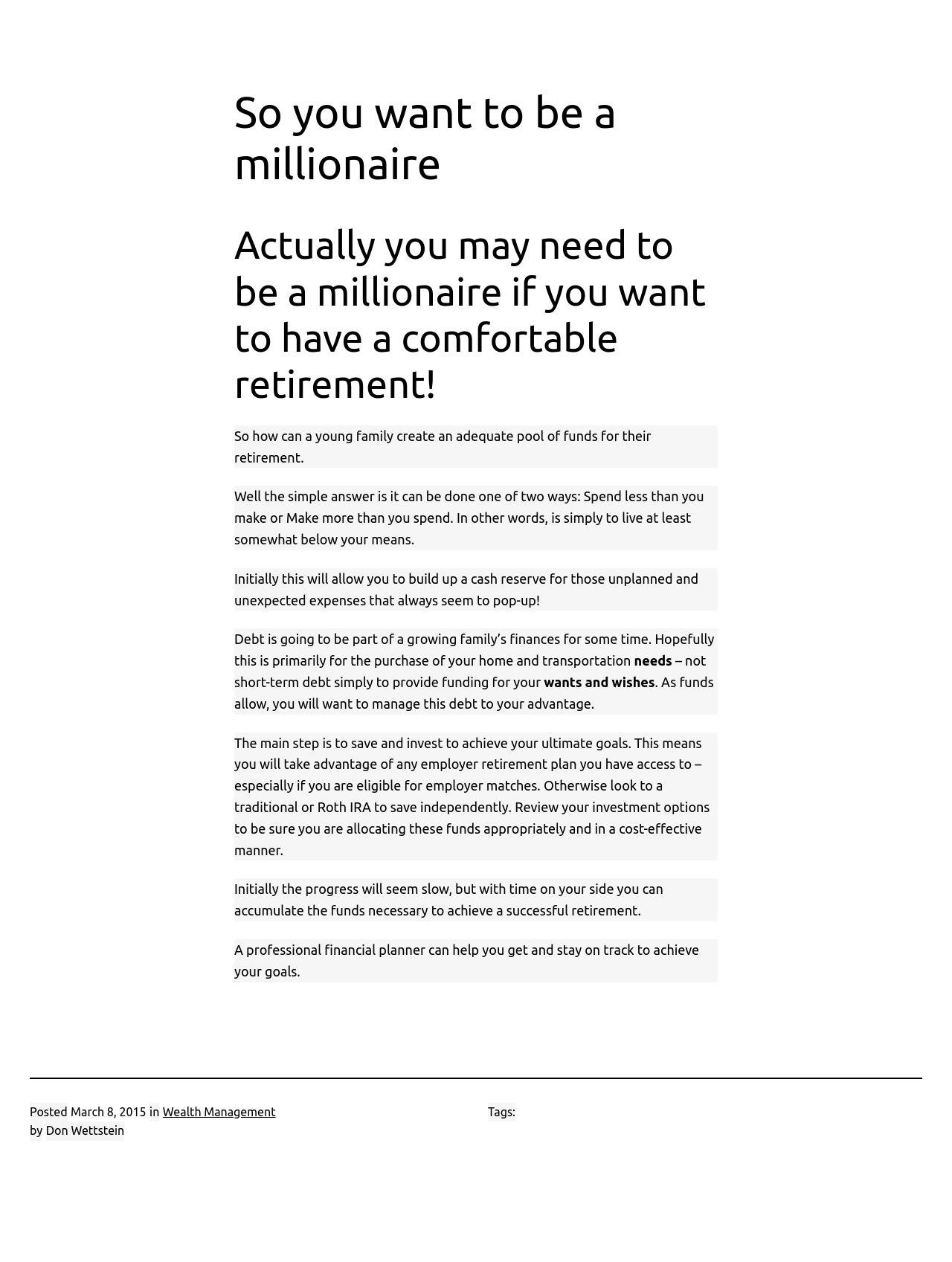Determine the main heading text of the webpage.

So you want to be a millionaire